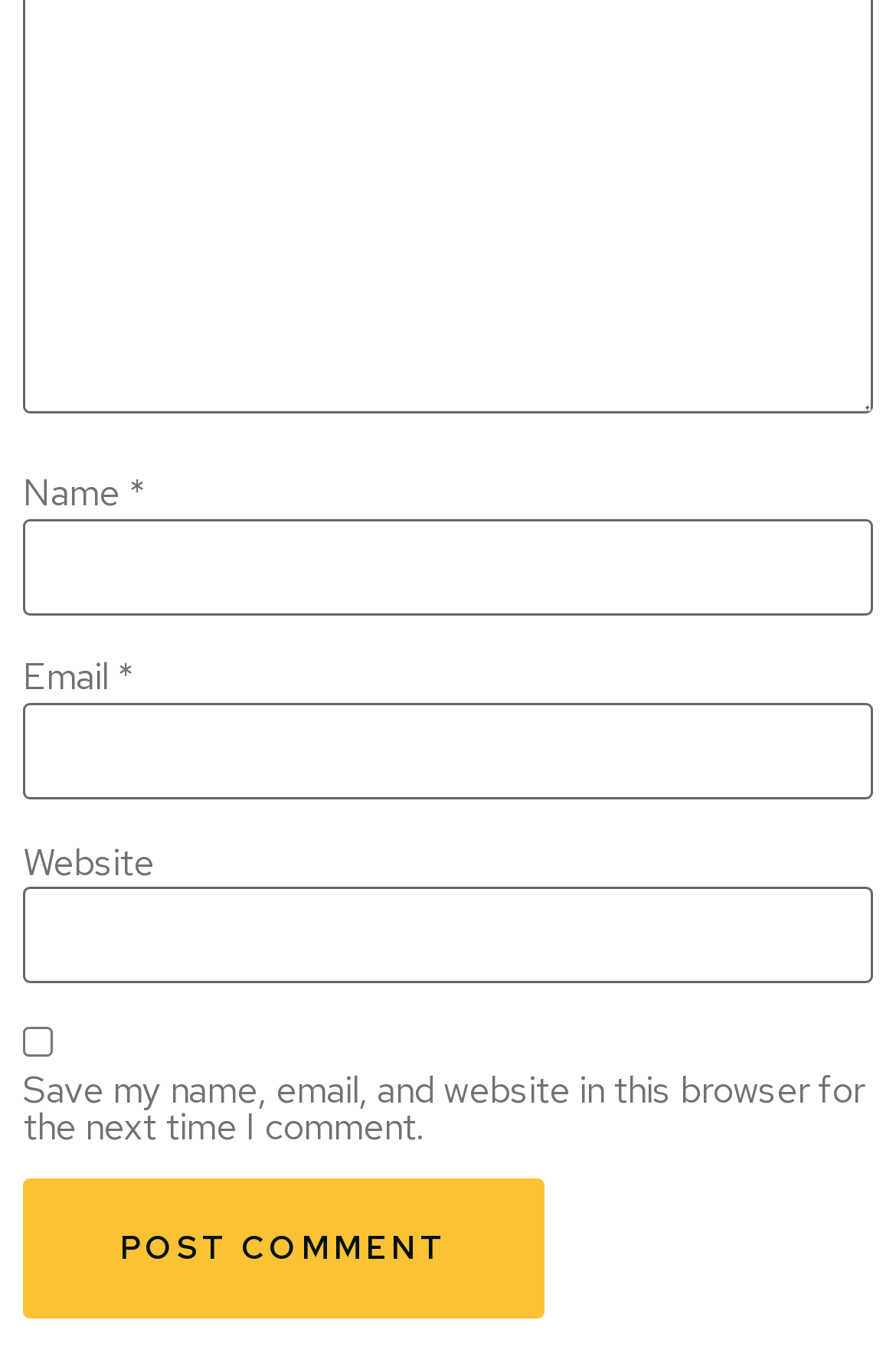What is the purpose of the checkbox?
Look at the screenshot and provide an in-depth answer.

The purpose of the checkbox is to save the commenter's name, email, and website in the browser for the next time they comment, as indicated by the checkbox label 'Save my name, email, and website in this browser for the next time I comment'.